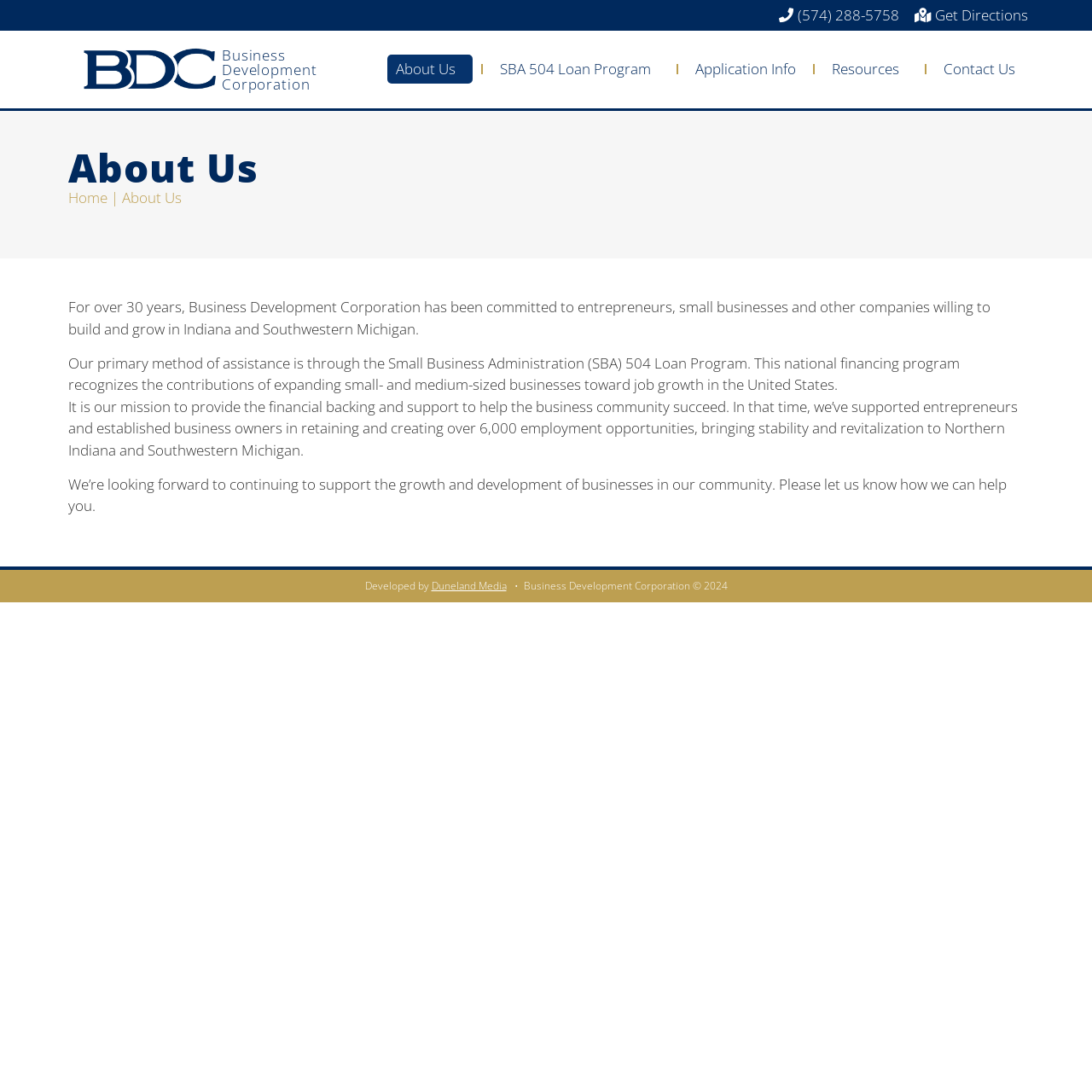What is the mission of Business Development Corporation?
Please ensure your answer to the question is detailed and covers all necessary aspects.

I found this information by reading the third paragraph of text on the webpage, which states that 'It is our mission to provide the financial backing and support to help the business community succeed'.